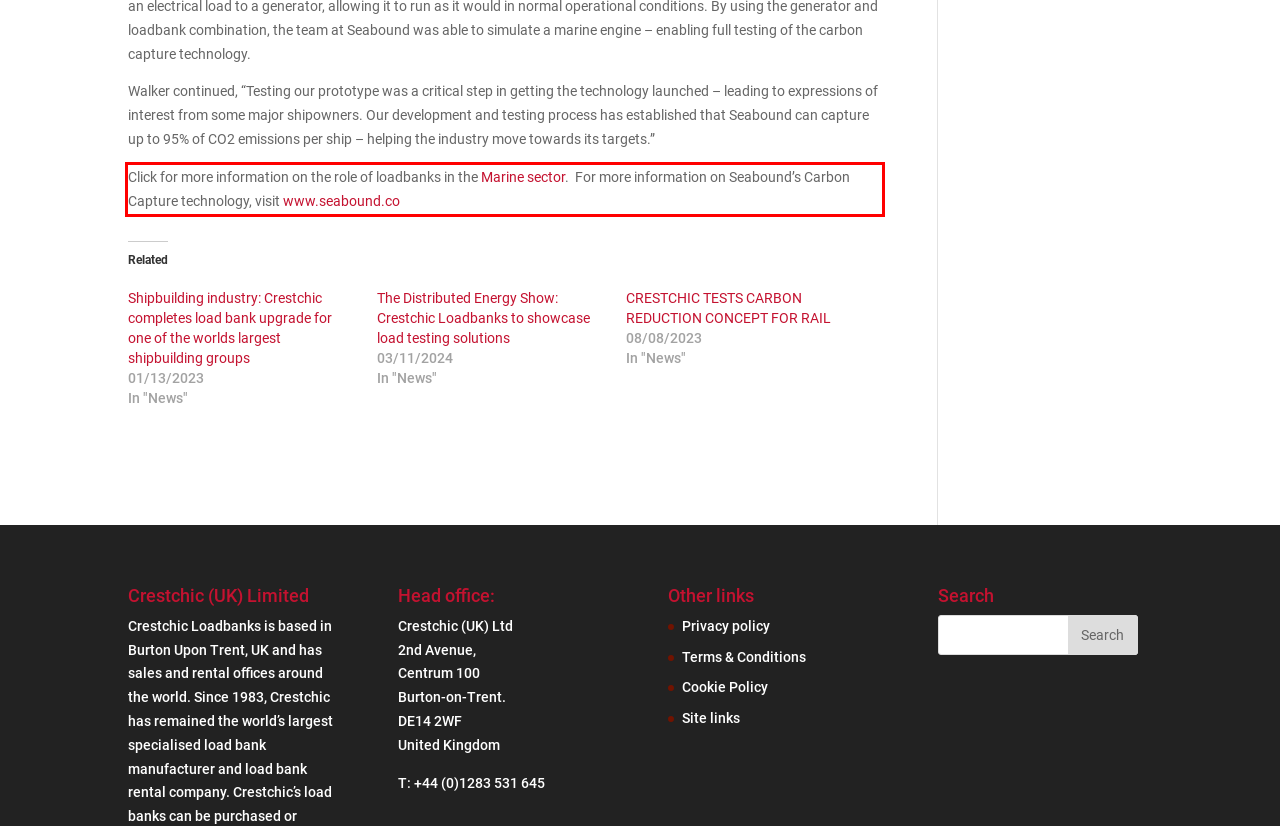View the screenshot of the webpage and identify the UI element surrounded by a red bounding box. Extract the text contained within this red bounding box.

Click for more information on the role of loadbanks in the Marine sector. For more information on Seabound’s Carbon Capture technology, visit www.seabound.co